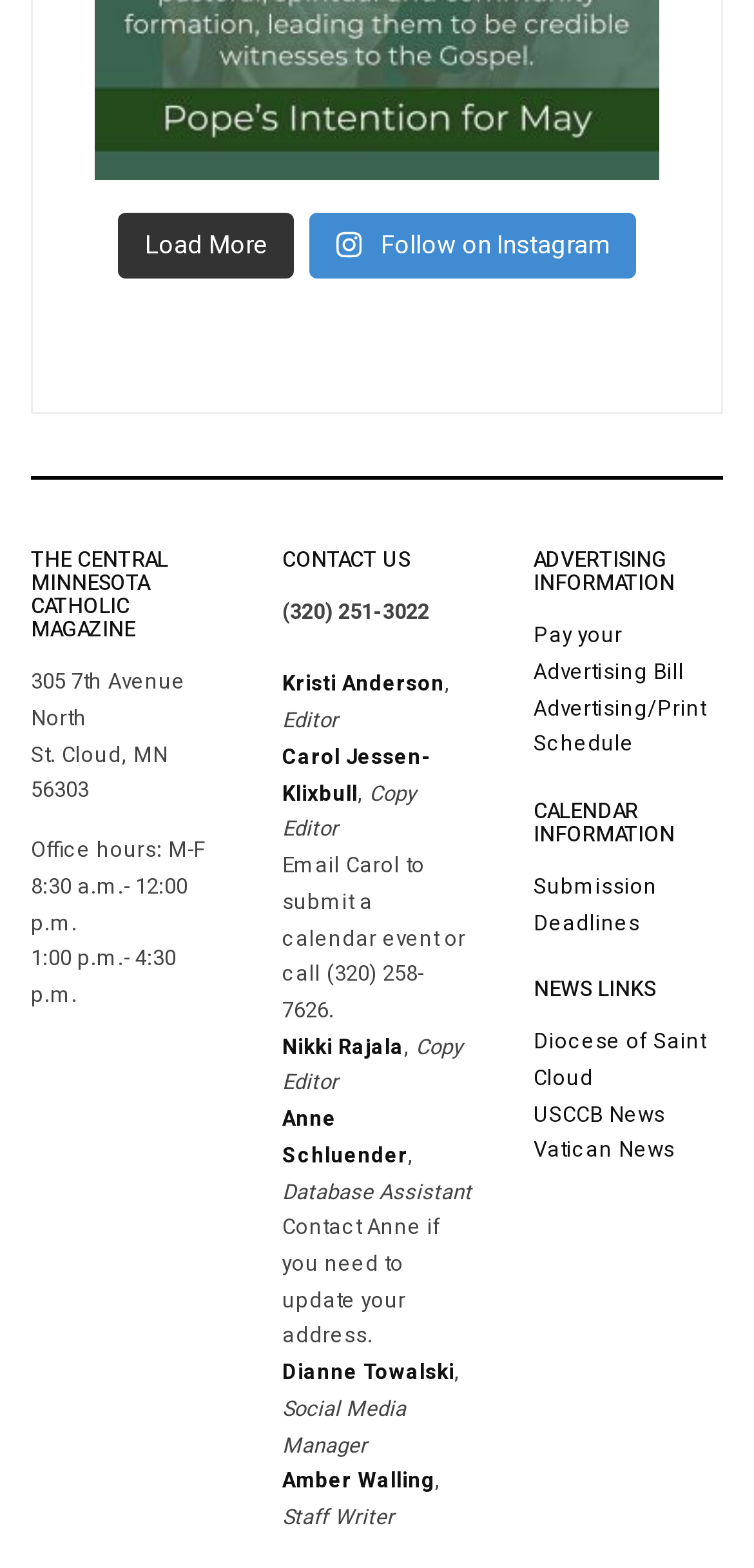Please find and report the bounding box coordinates of the element to click in order to perform the following action: "Load more content". The coordinates should be expressed as four float numbers between 0 and 1, in the format [left, top, right, bottom].

[0.156, 0.136, 0.39, 0.178]